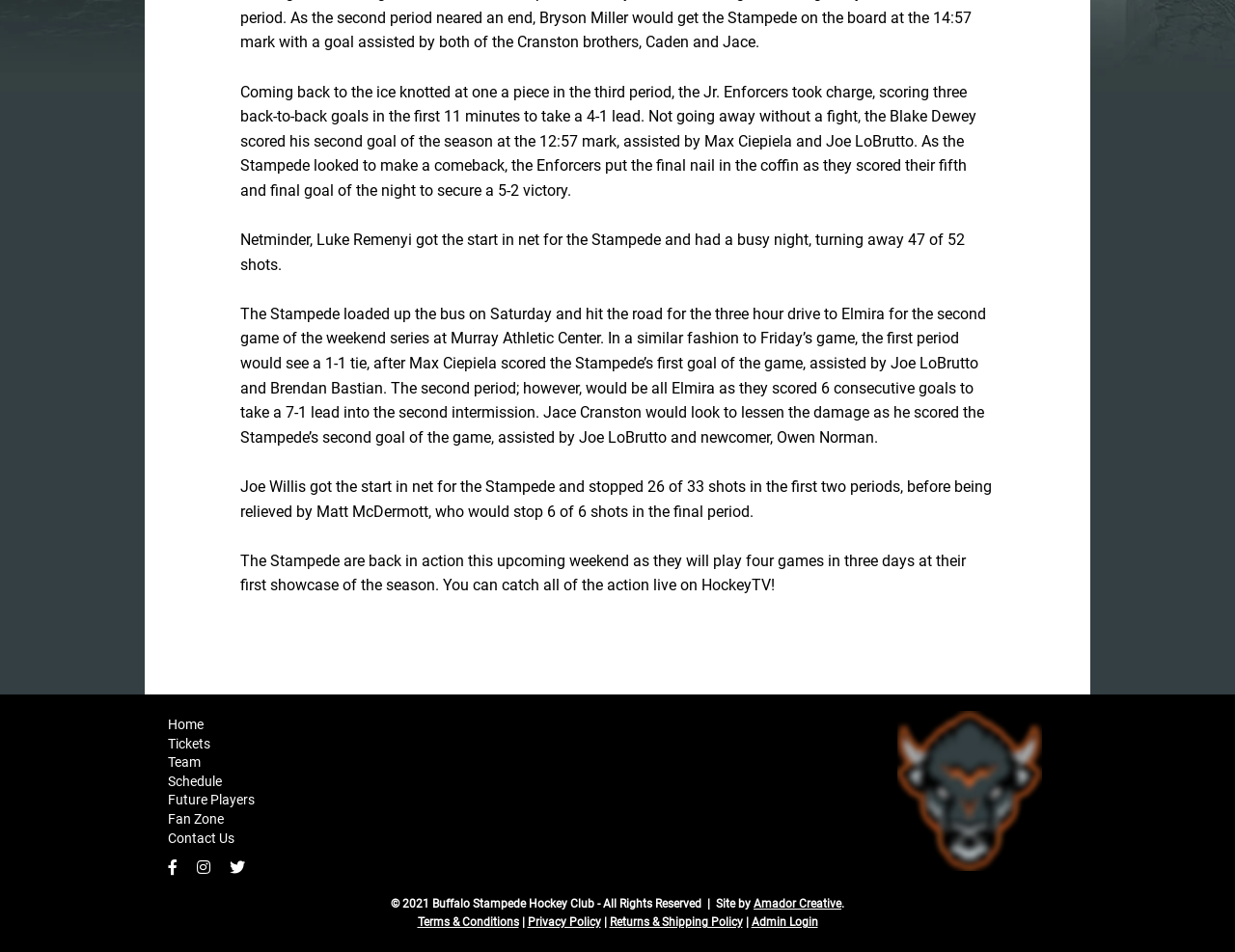Please identify the bounding box coordinates for the region that you need to click to follow this instruction: "Click on the 'Home' button".

[0.136, 0.752, 0.5, 0.772]